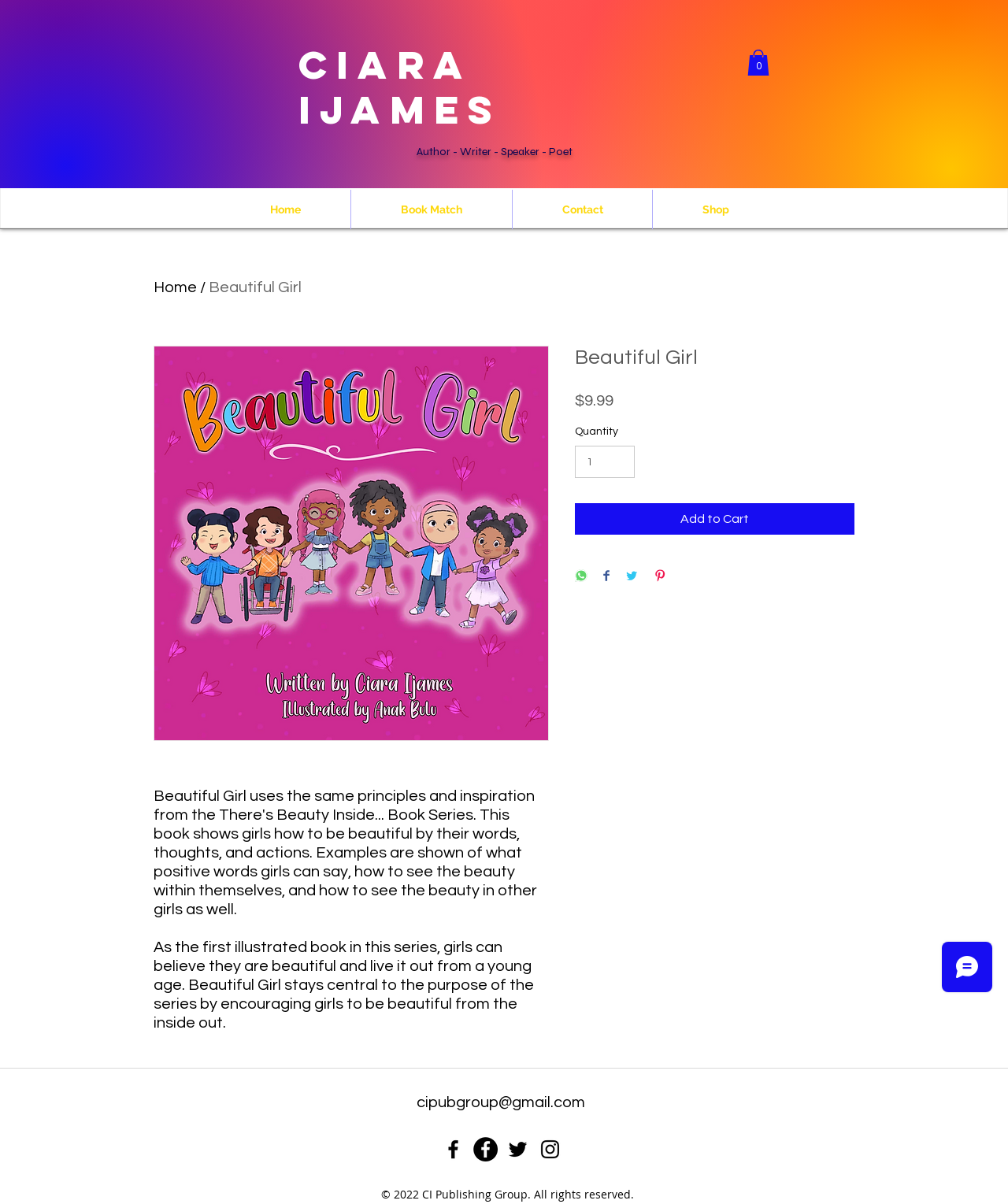Identify the bounding box for the element characterized by the following description: "Beautiful Girl".

[0.207, 0.232, 0.299, 0.245]